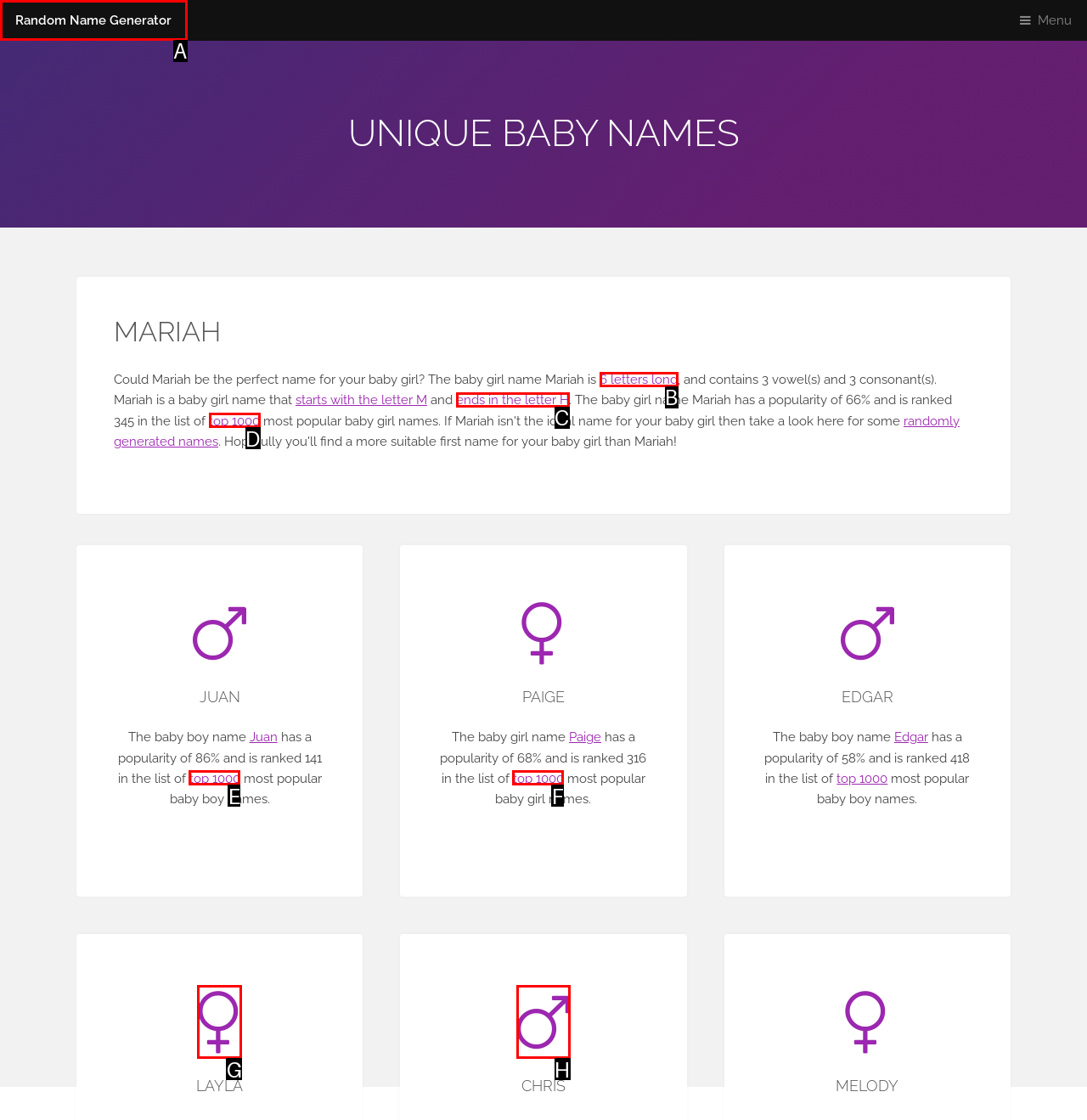Point out which HTML element you should click to fulfill the task: Click on the 'Random Name Generator' link.
Provide the option's letter from the given choices.

A